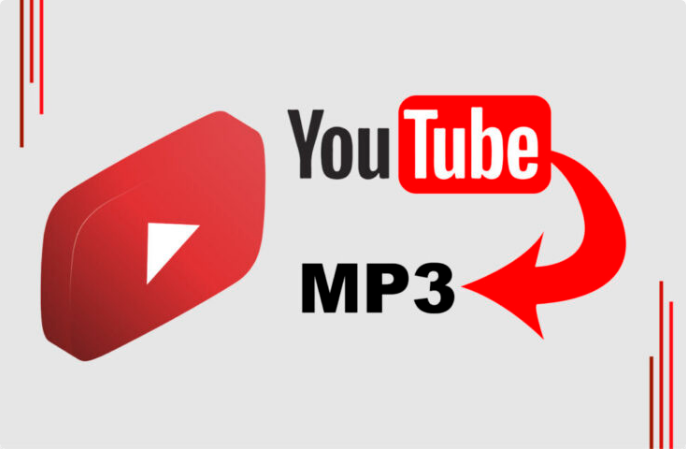Please reply with a single word or brief phrase to the question: 
What is the background color of the image?

Light grey